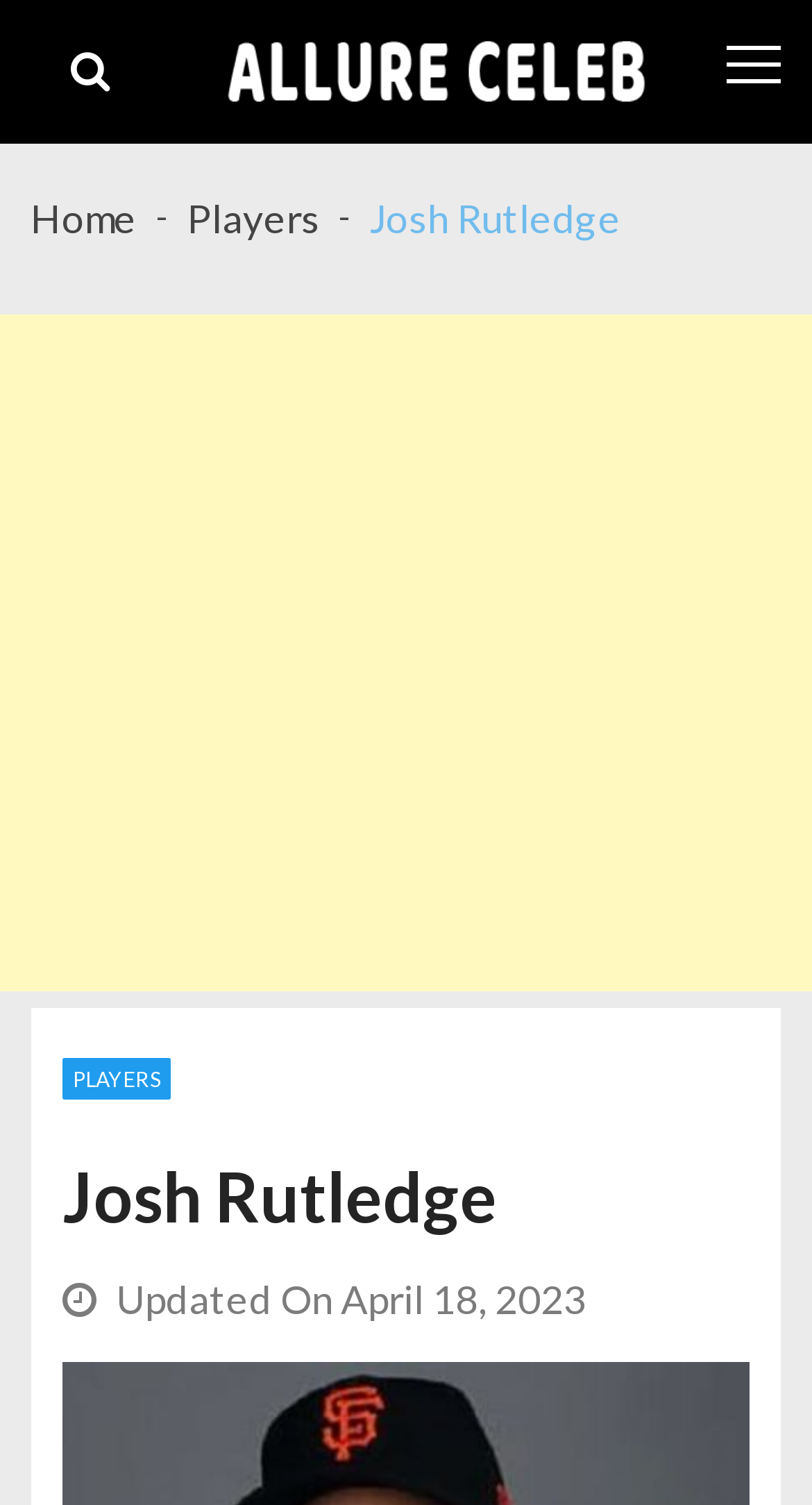Using the element description Home, predict the bounding box coordinates for the UI element. Provide the coordinates in (top-left x, top-left y, bottom-right x, bottom-right y) format with values ranging from 0 to 1.

[0.038, 0.128, 0.169, 0.16]